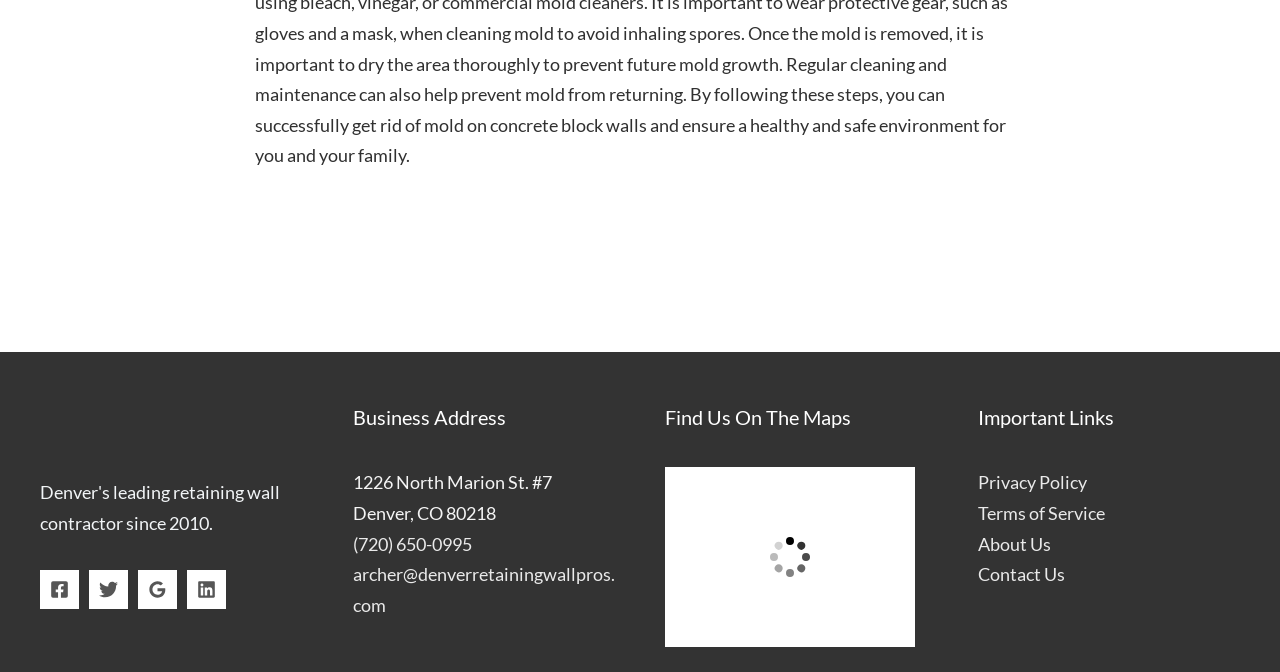Please specify the coordinates of the bounding box for the element that should be clicked to carry out this instruction: "Check business address". The coordinates must be four float numbers between 0 and 1, formatted as [left, top, right, bottom].

[0.275, 0.602, 0.395, 0.638]